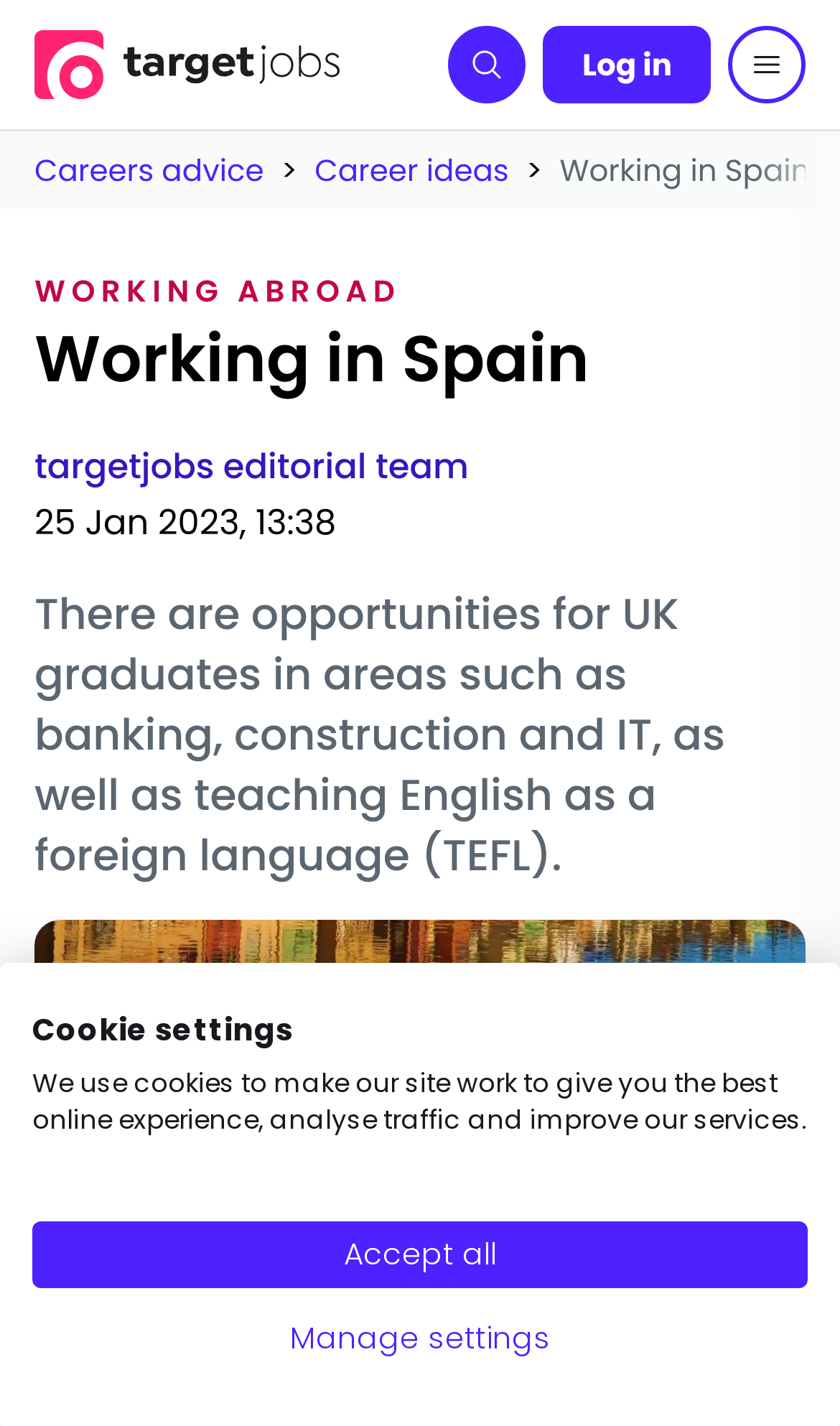Determine the bounding box coordinates for the region that must be clicked to execute the following instruction: "Search for a job".

[0.534, 0.018, 0.627, 0.073]